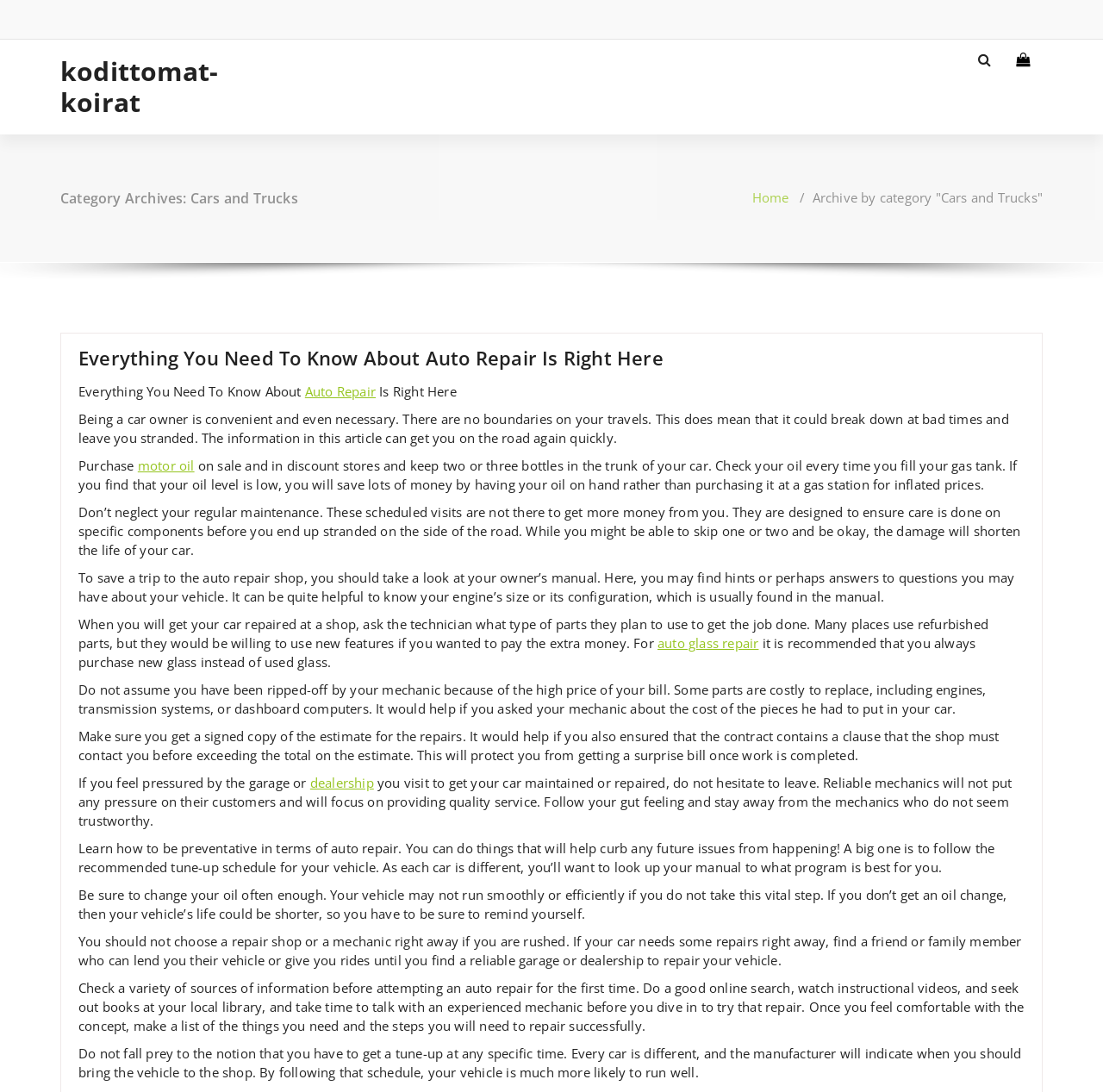What should you do if you feel pressured by the garage?
Use the image to answer the question with a single word or phrase.

Leave